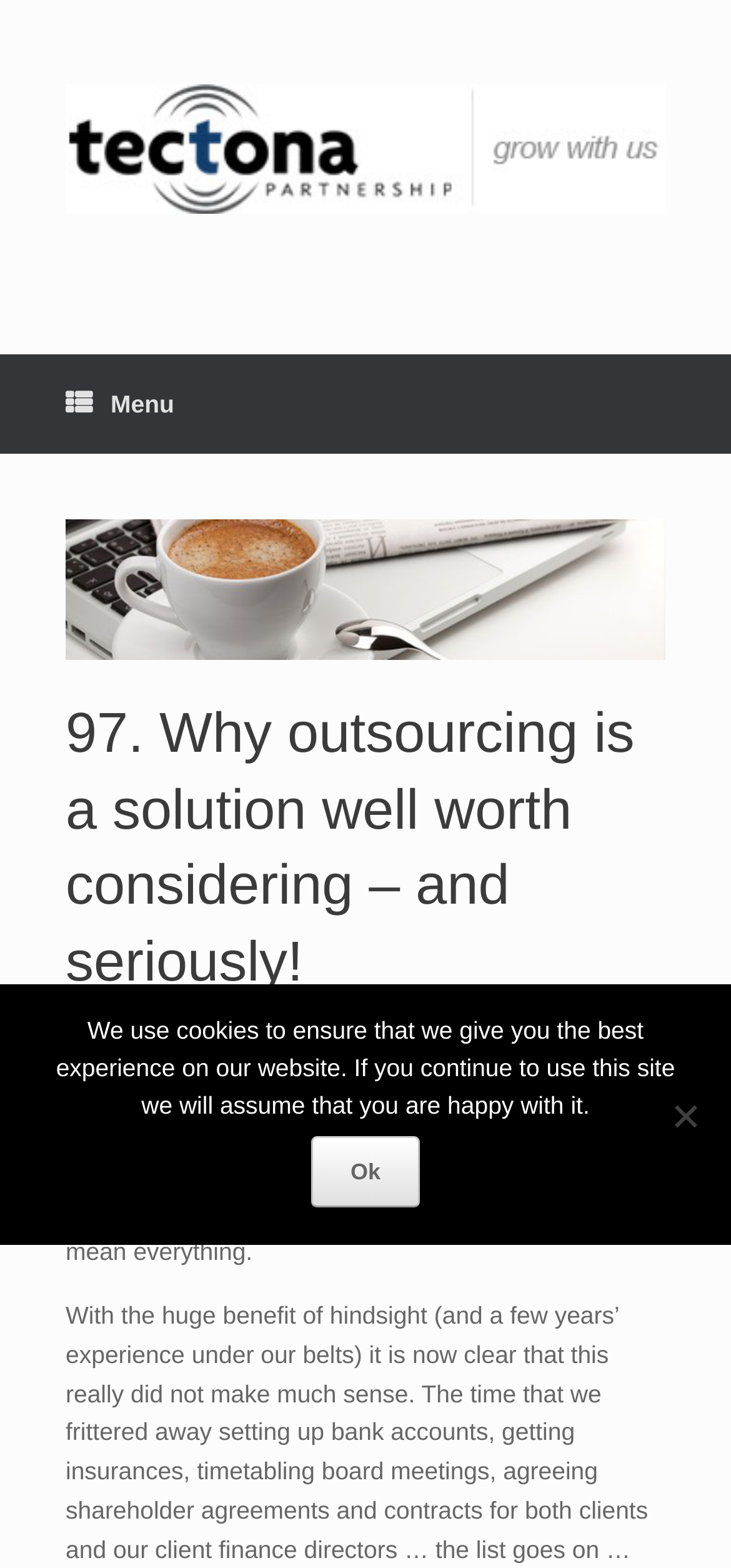What is the text on the button to accept cookies?
Answer the question based on the image using a single word or a brief phrase.

Ok